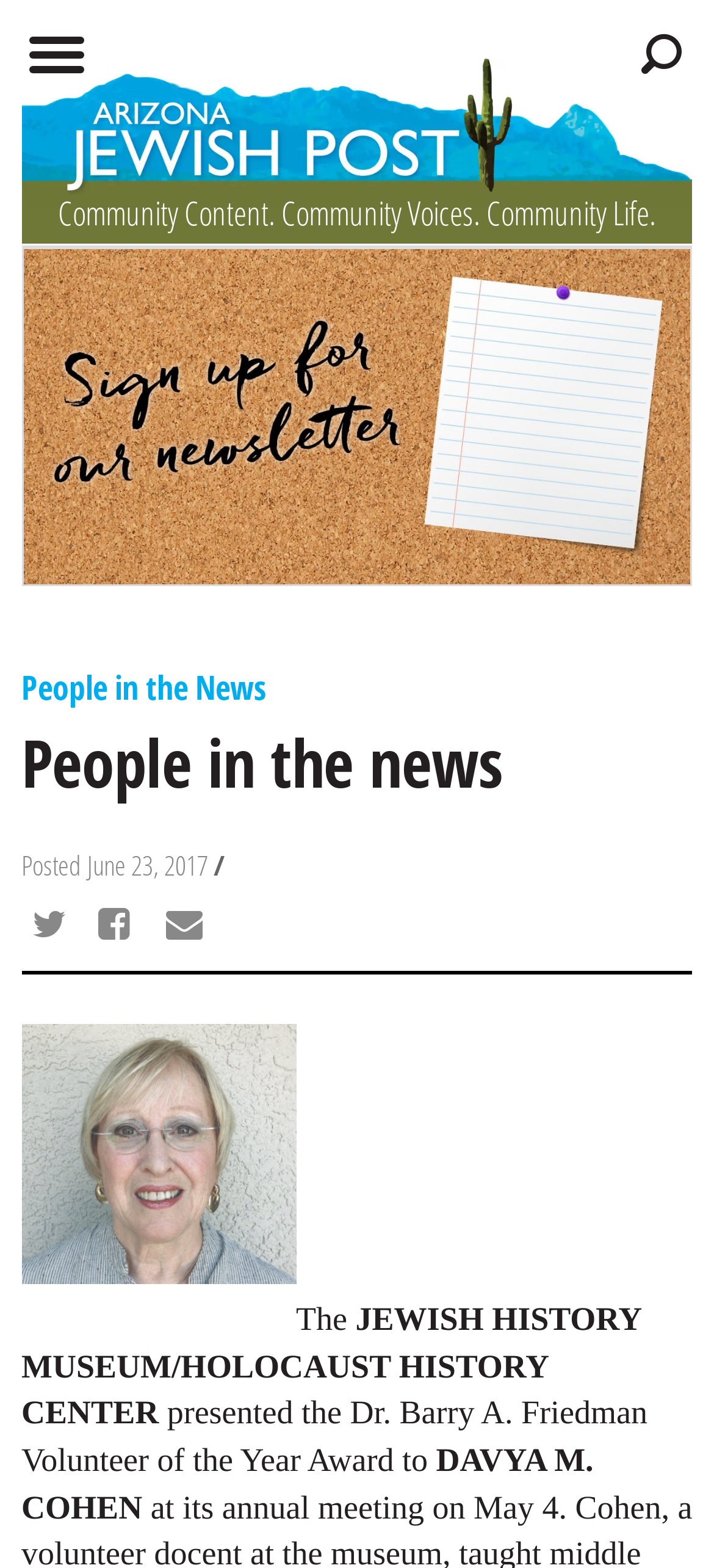Given the element description People in the News, identify the bounding box coordinates for the UI element on the webpage screenshot. The format should be (top-left x, top-left y, bottom-right x, bottom-right y), with values between 0 and 1.

[0.03, 0.424, 0.374, 0.452]